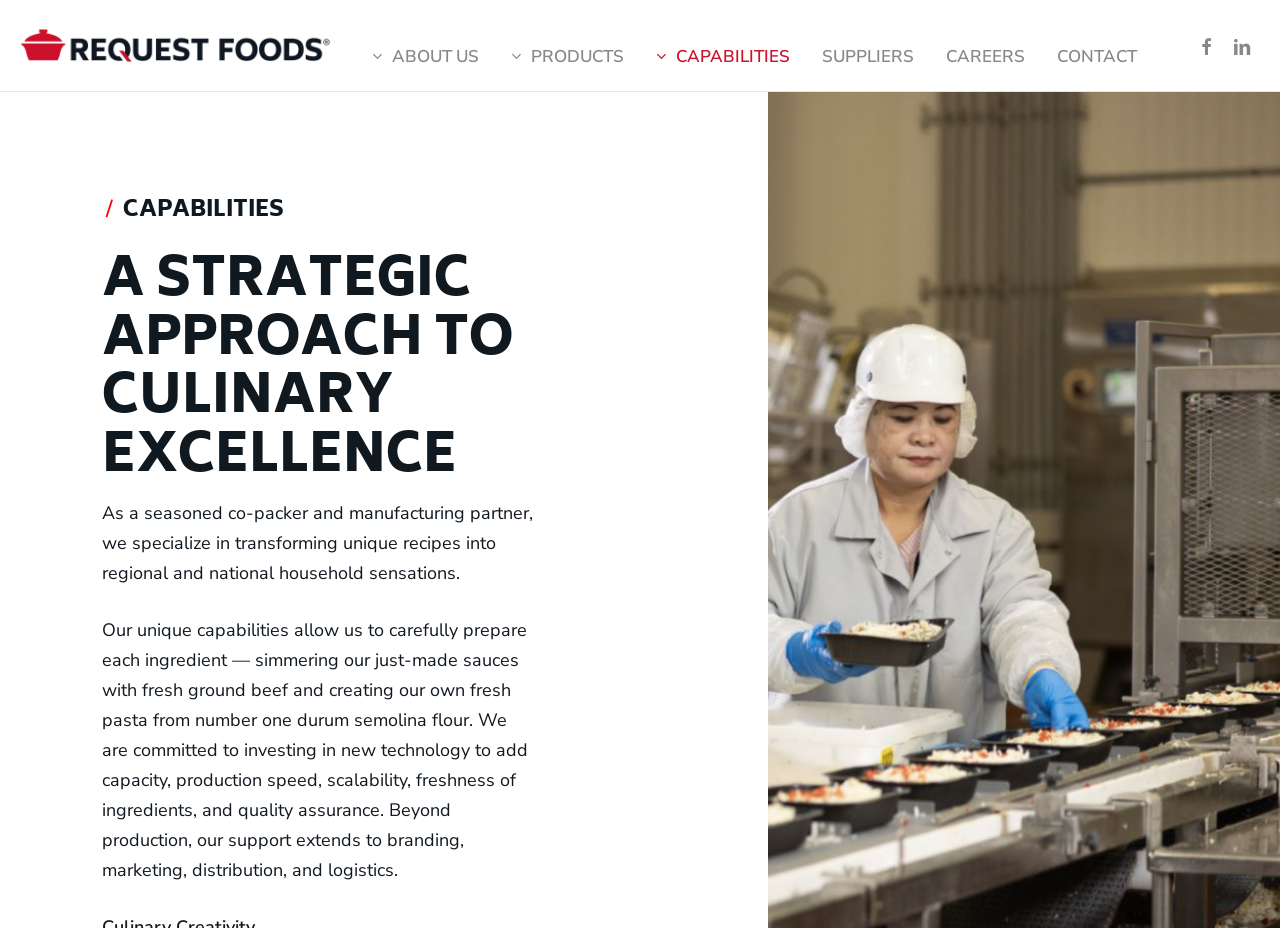Pinpoint the bounding box coordinates of the element you need to click to execute the following instruction: "go to about us page". The bounding box should be represented by four float numbers between 0 and 1, in the format [left, top, right, bottom].

[0.278, 0.052, 0.387, 0.07]